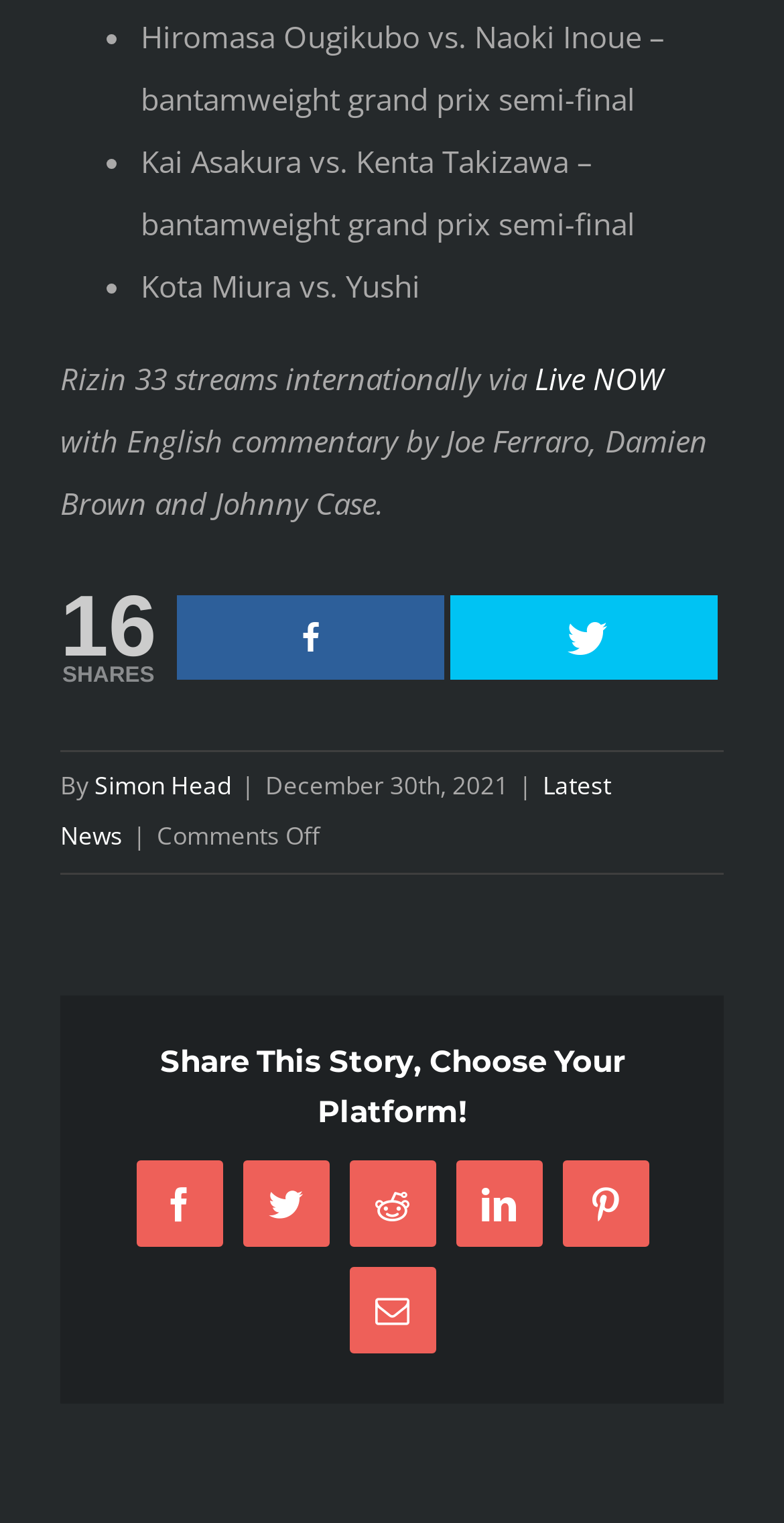Provide the bounding box coordinates for the area that should be clicked to complete the instruction: "Share on Facebook".

[0.173, 0.762, 0.283, 0.819]